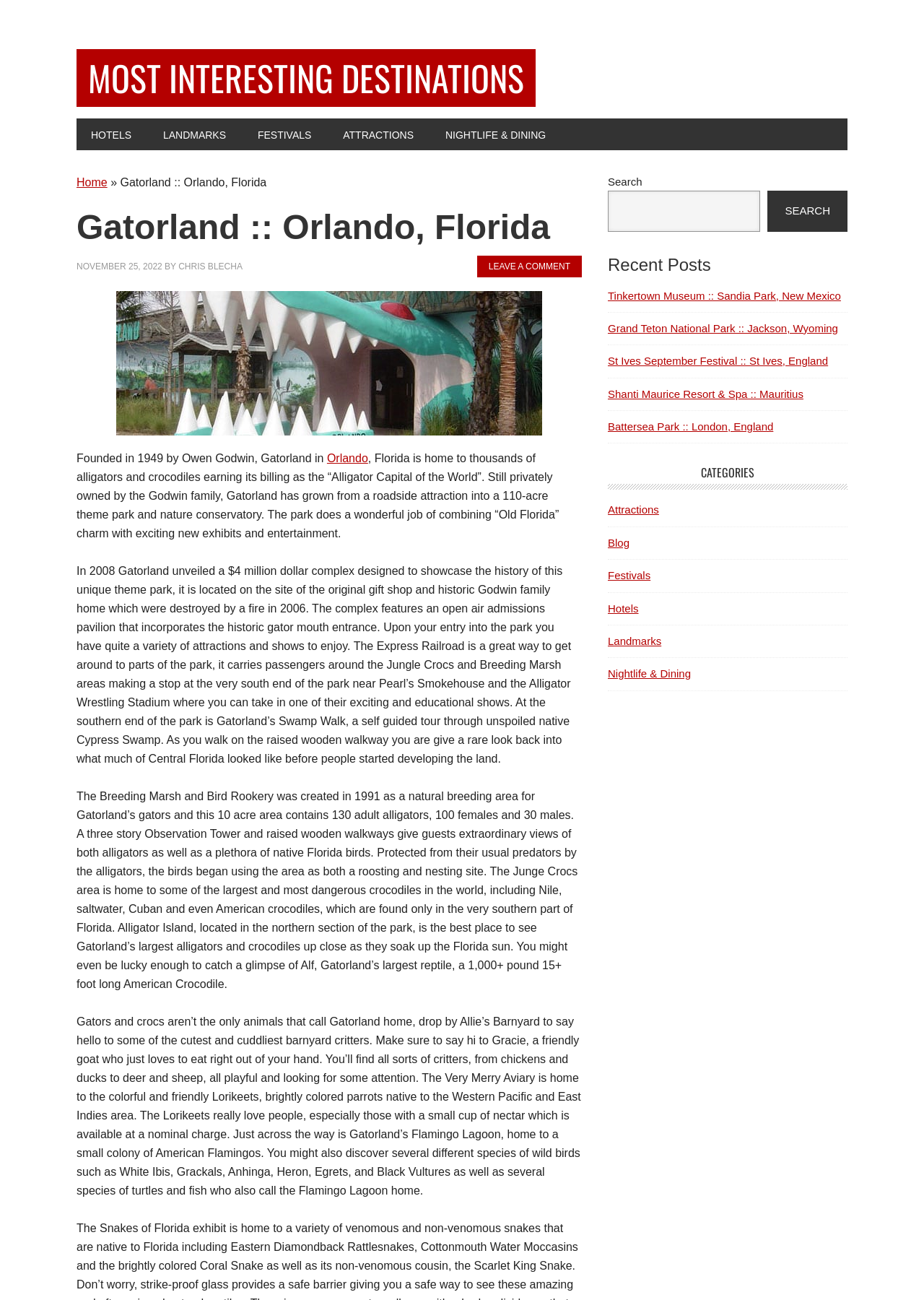Please identify the webpage's heading and generate its text content.

Gatorland :: Orlando, Florida